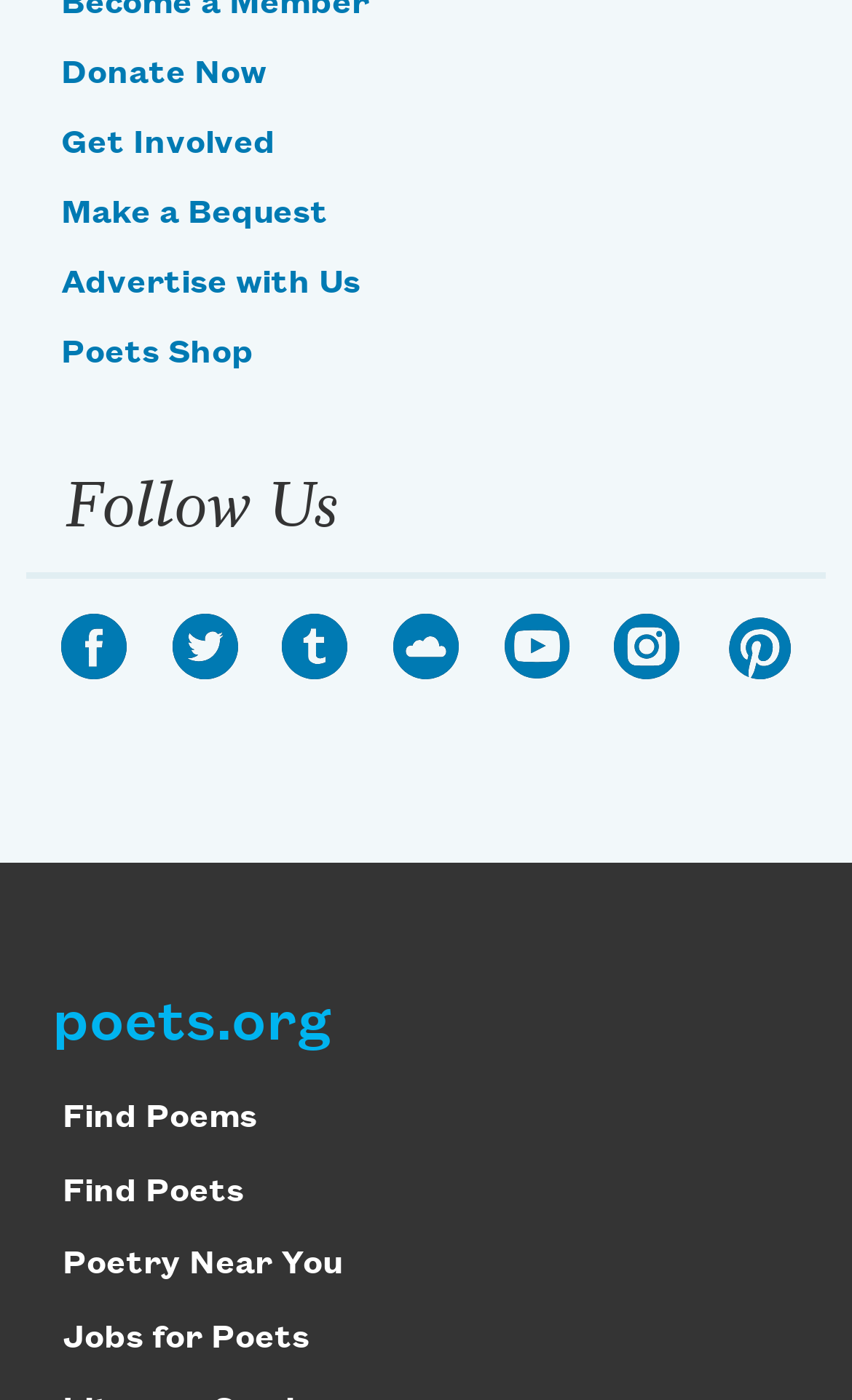Indicate the bounding box coordinates of the element that must be clicked to execute the instruction: "Find poems on the website". The coordinates should be given as four float numbers between 0 and 1, i.e., [left, top, right, bottom].

[0.074, 0.786, 0.302, 0.811]